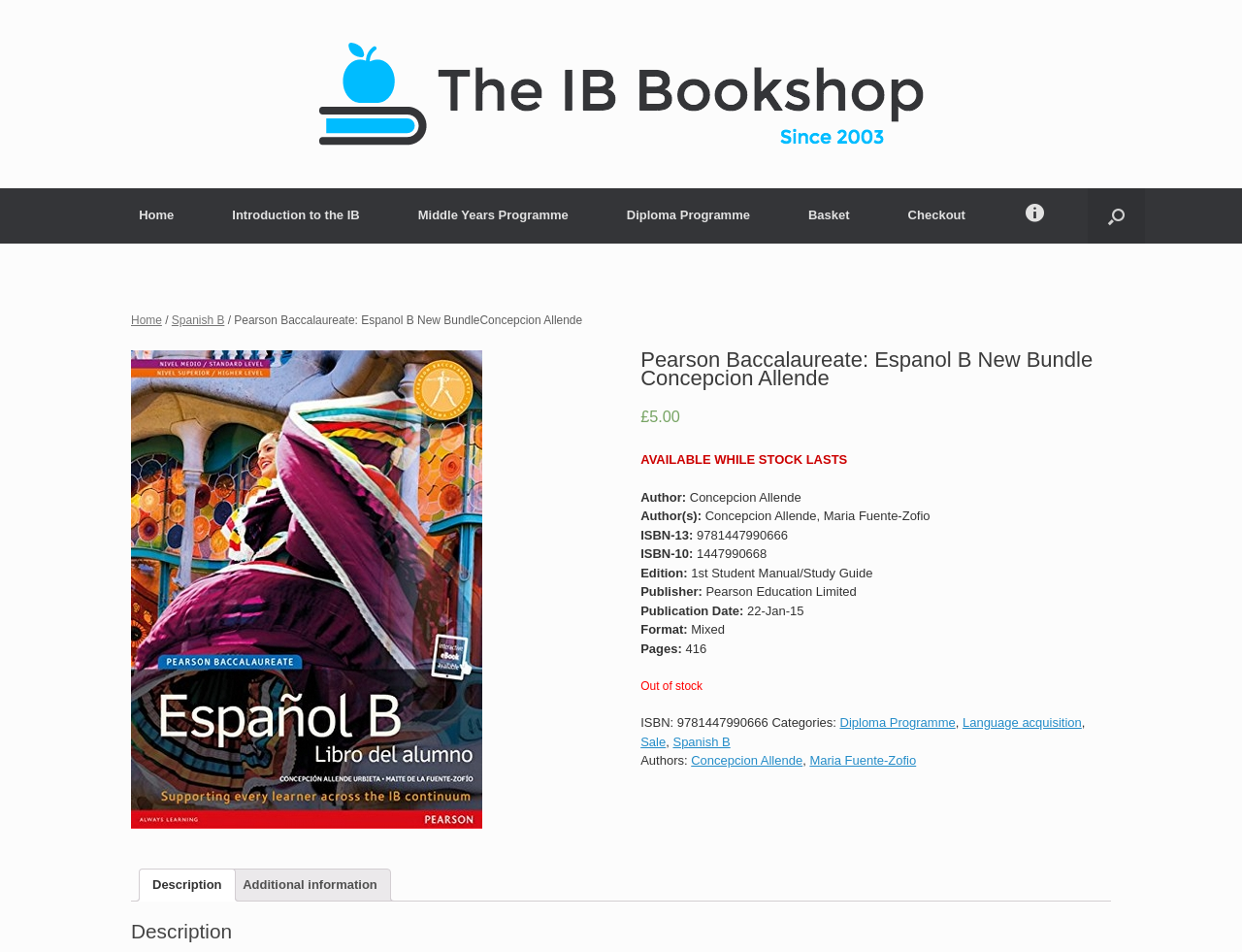Locate the bounding box of the UI element based on this description: "Introduction to the IB". Provide four float numbers between 0 and 1 as [left, top, right, bottom].

[0.164, 0.199, 0.313, 0.253]